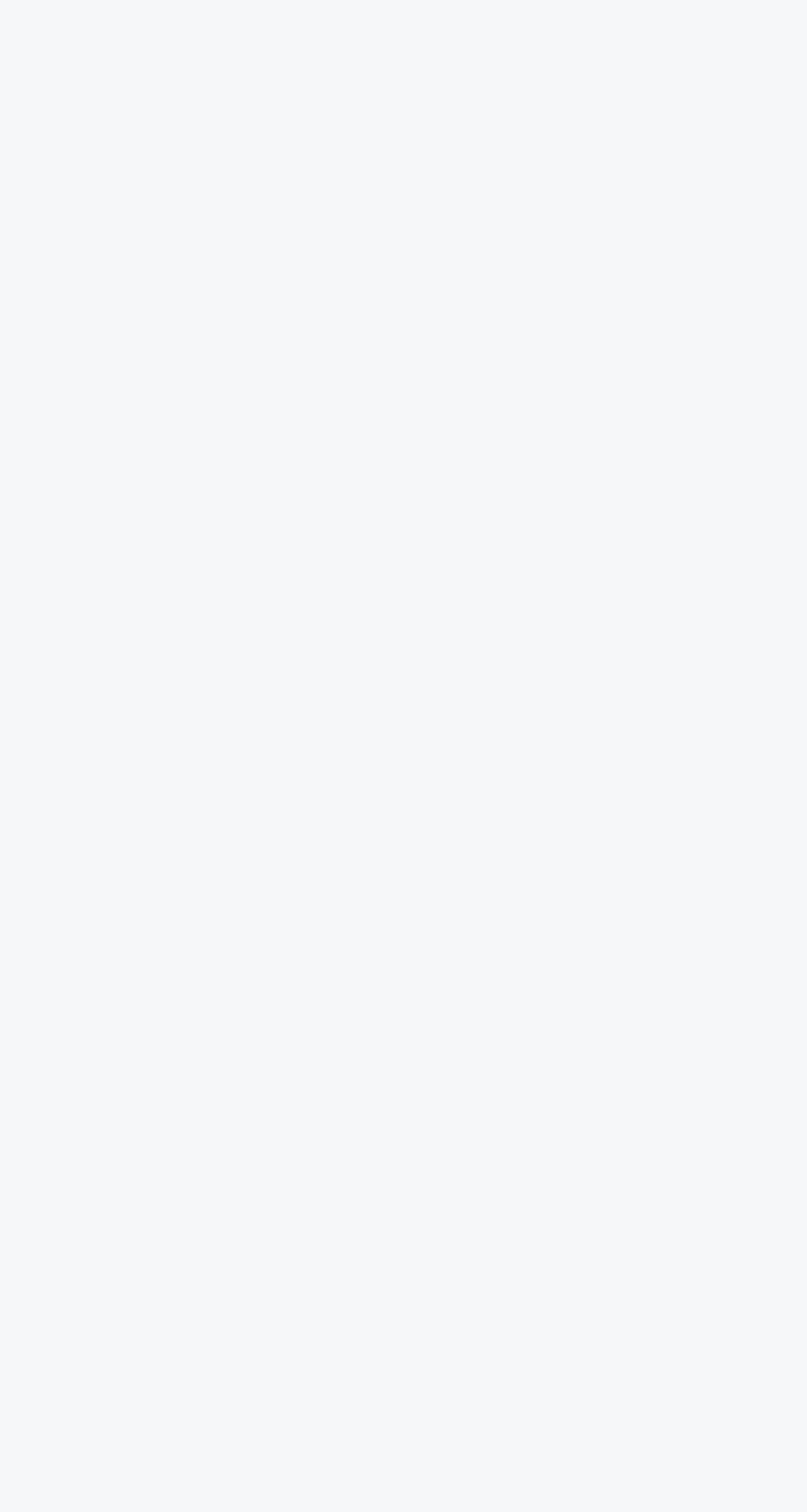Answer the following inquiry with a single word or phrase:
What is the last location listed for agricultural properties for sale?

Helmeringhausen